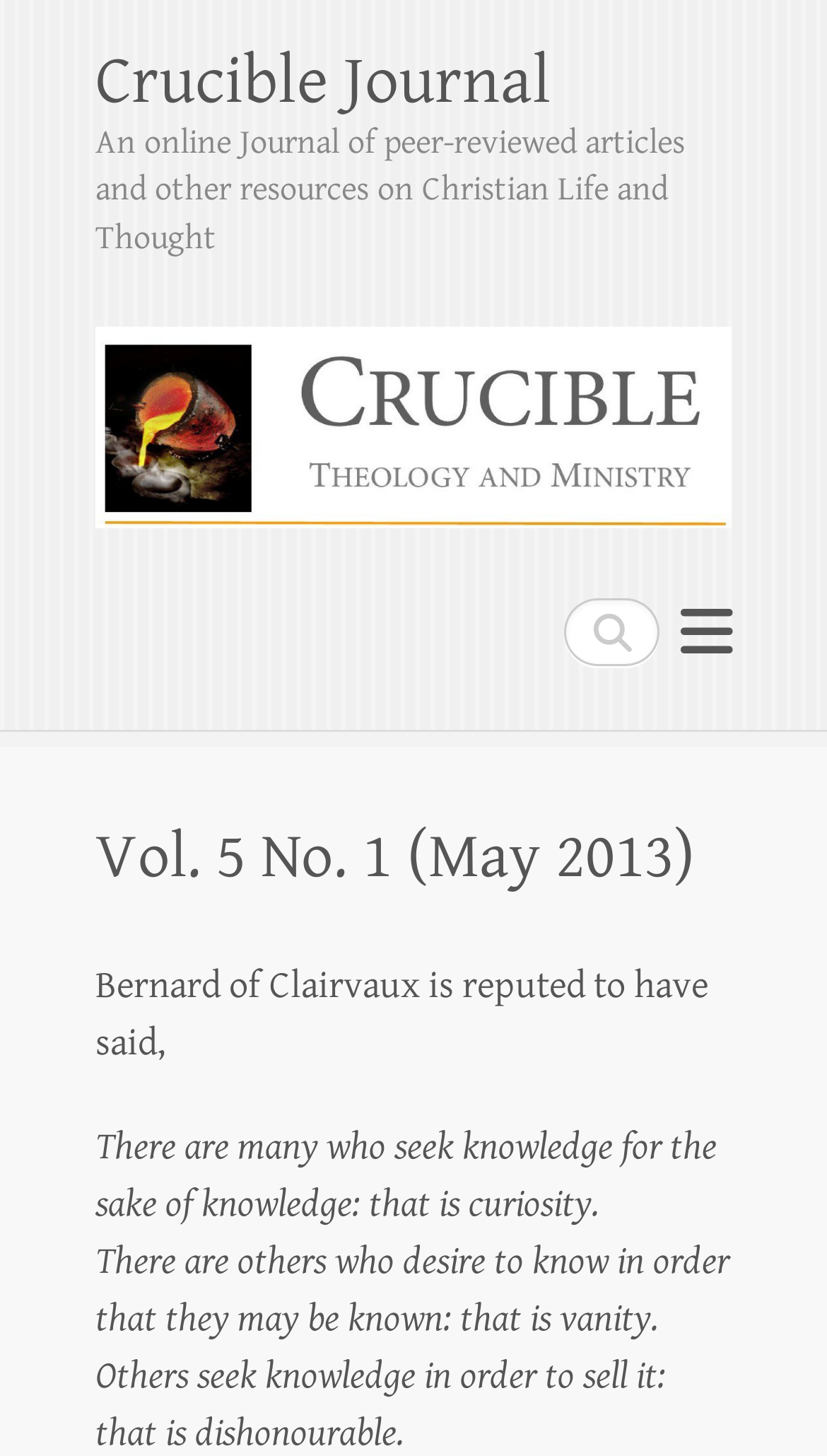Respond with a single word or phrase for the following question: 
What is the volume and number of the journal?

Vol. 5 No. 1